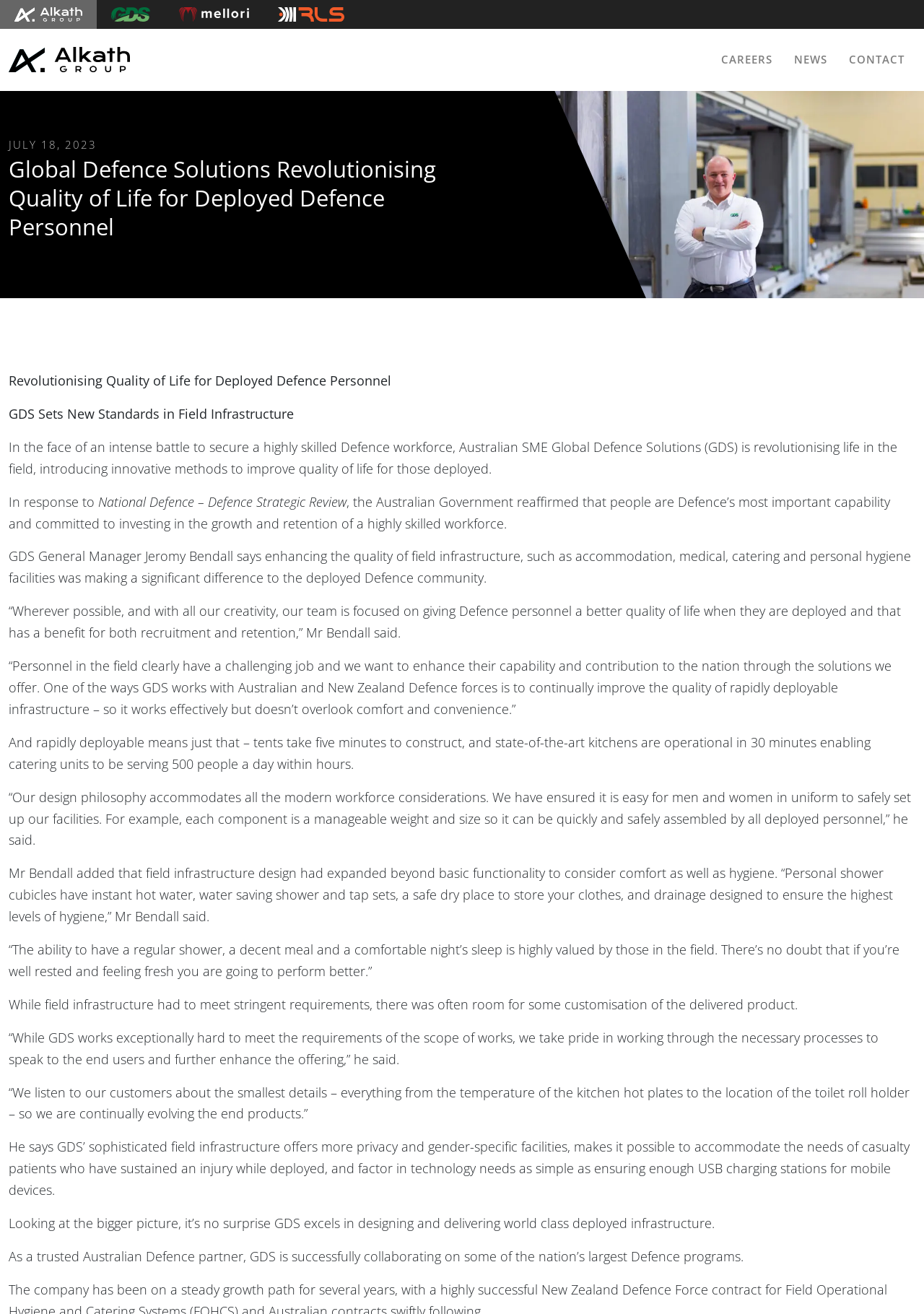What is the benefit of GDS' field infrastructure?
Based on the content of the image, thoroughly explain and answer the question.

I inferred the benefit from the text '“The ability to have a regular shower, a decent meal and a comfortable night’s sleep is highly valued by those in the field. There’s no doubt that if you’re well rested and feeling fresh you are going to perform better.”' which suggests that the benefit of GDS' field infrastructure is better performance.